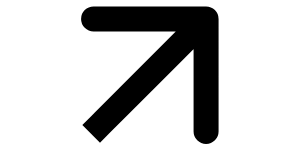What is the design style of the icon?
Please ensure your answer is as detailed and informative as possible.

The design of the arrow icon is sleek and minimalist, which embodies modern web aesthetics, giving it a clean and simple look that is commonly used in modern website design.